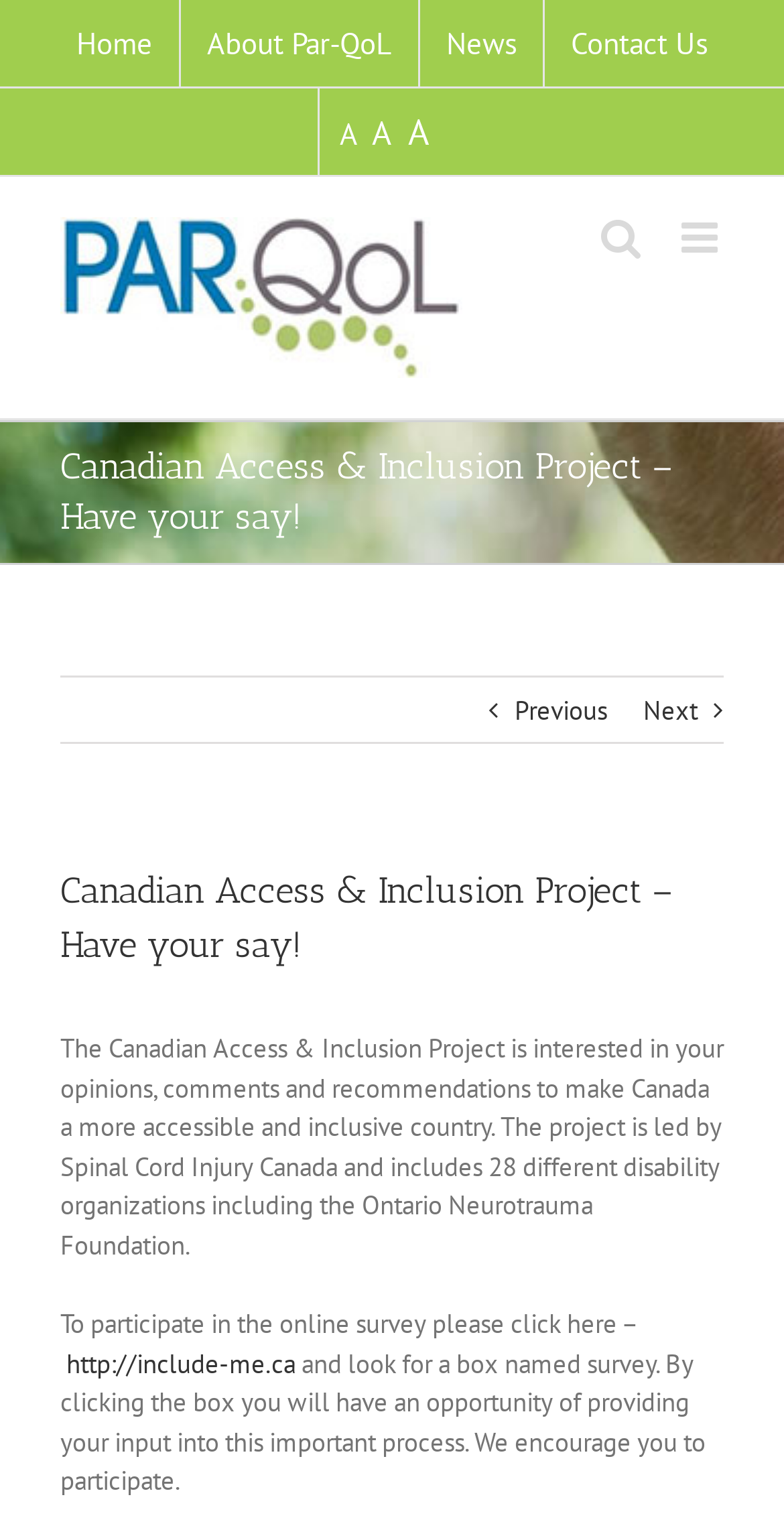Extract the primary header of the webpage and generate its text.

Canadian Access & Inclusion Project – Have your say!